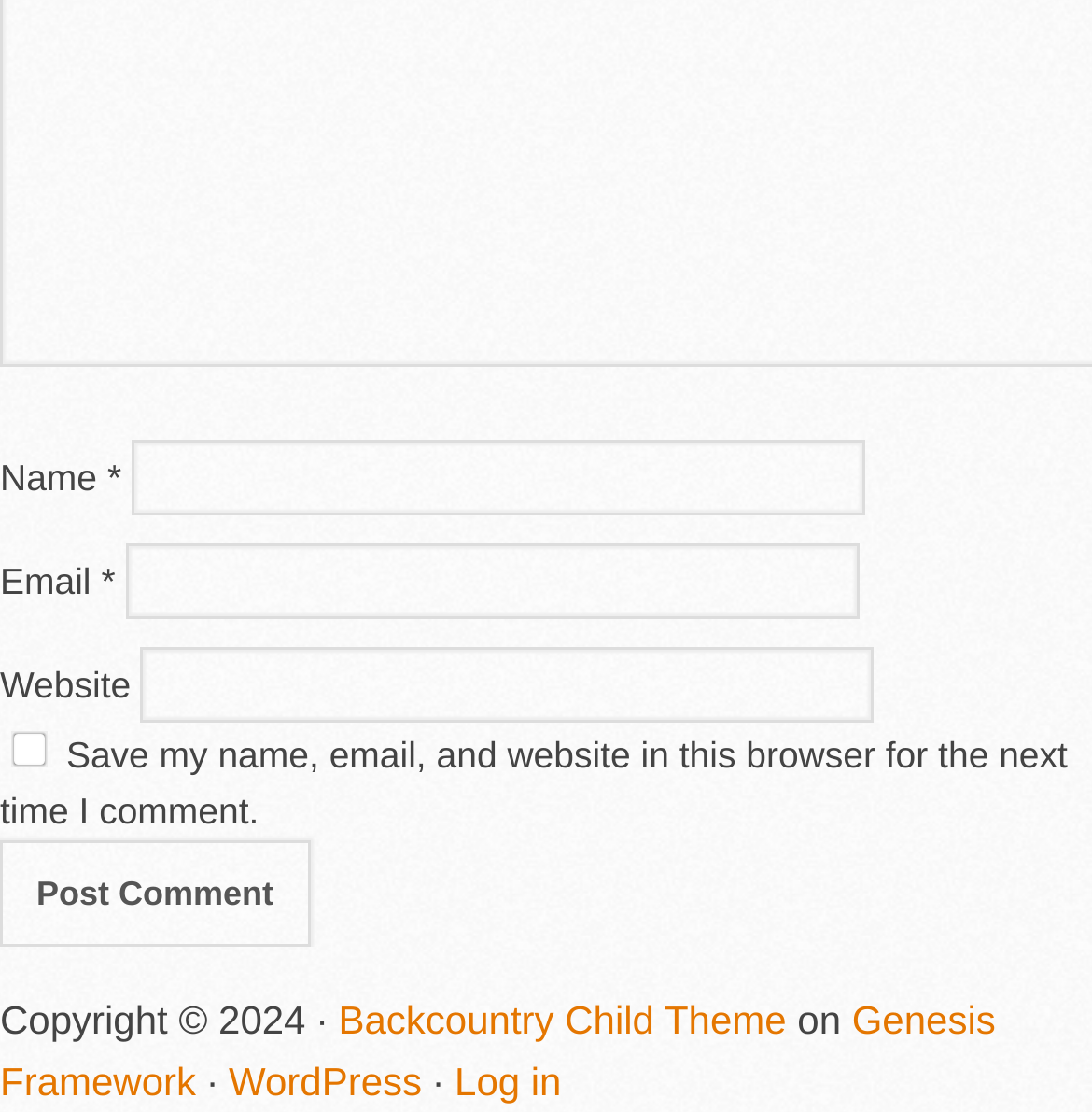Respond to the question below with a concise word or phrase:
What is the label of the button?

Post Comment